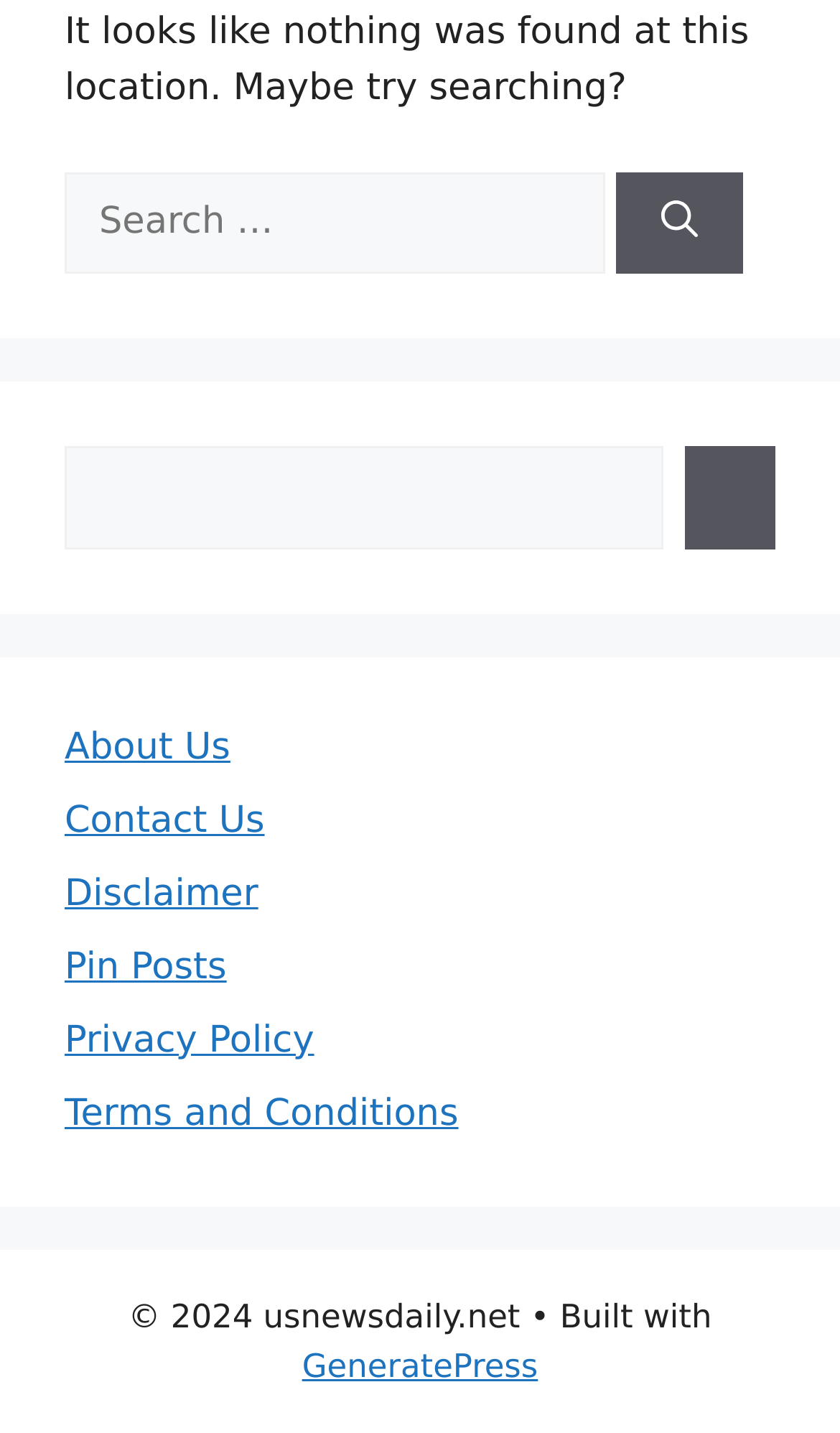Give the bounding box coordinates for the element described by: "Terms and Conditions".

[0.077, 0.762, 0.546, 0.792]